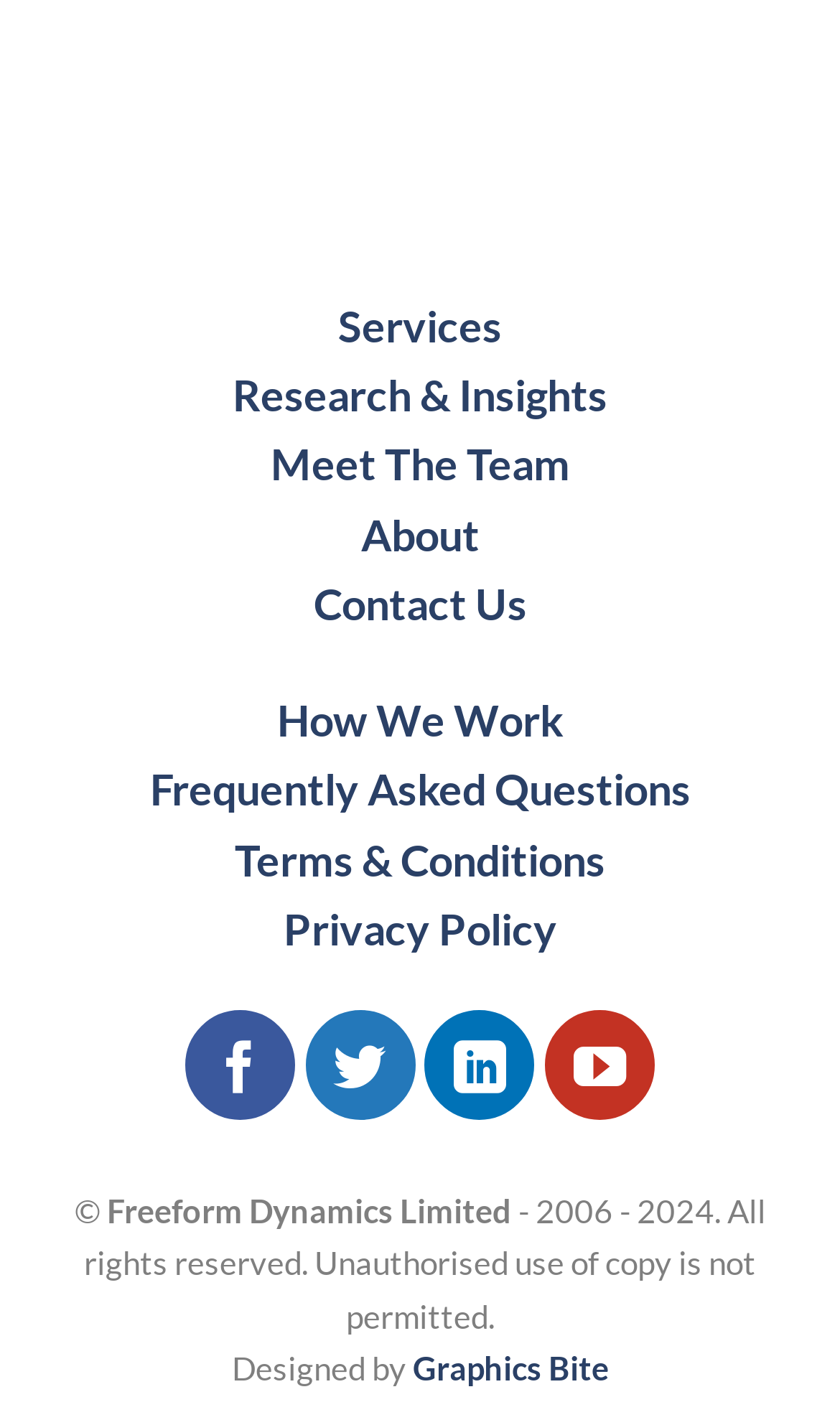What is the purpose of the 'About' link?
Please use the image to provide an in-depth answer to the question.

The 'About' link is located in the main navigation menu at the top of the webpage. Its purpose is to provide information about the company, such as its history, mission, and values. Clicking on this link would likely take the user to a page with more detailed information about the company.